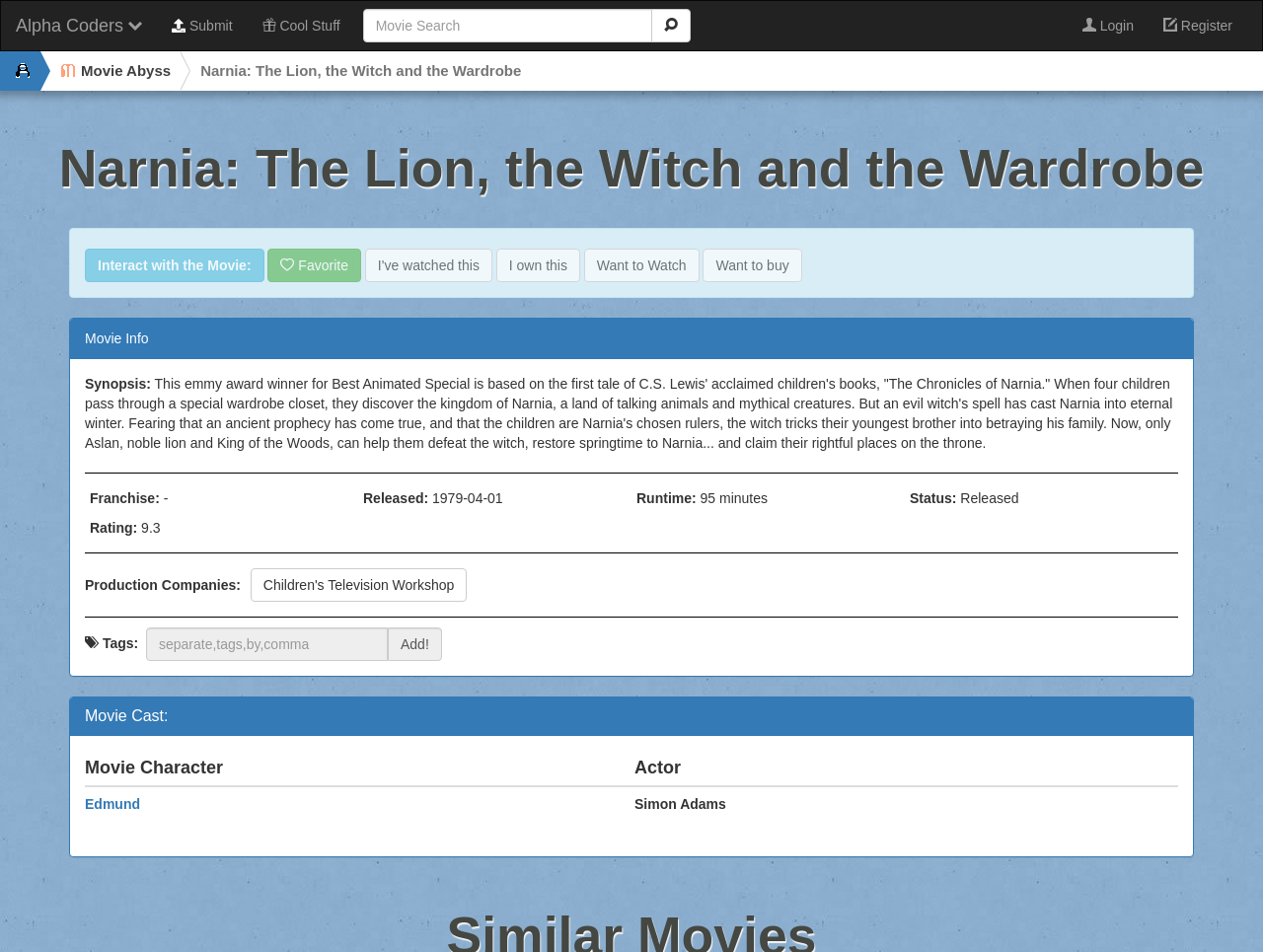Please locate the bounding box coordinates of the element's region that needs to be clicked to follow the instruction: "Search for a movie". The bounding box coordinates should be provided as four float numbers between 0 and 1, i.e., [left, top, right, bottom].

[0.287, 0.009, 0.516, 0.045]